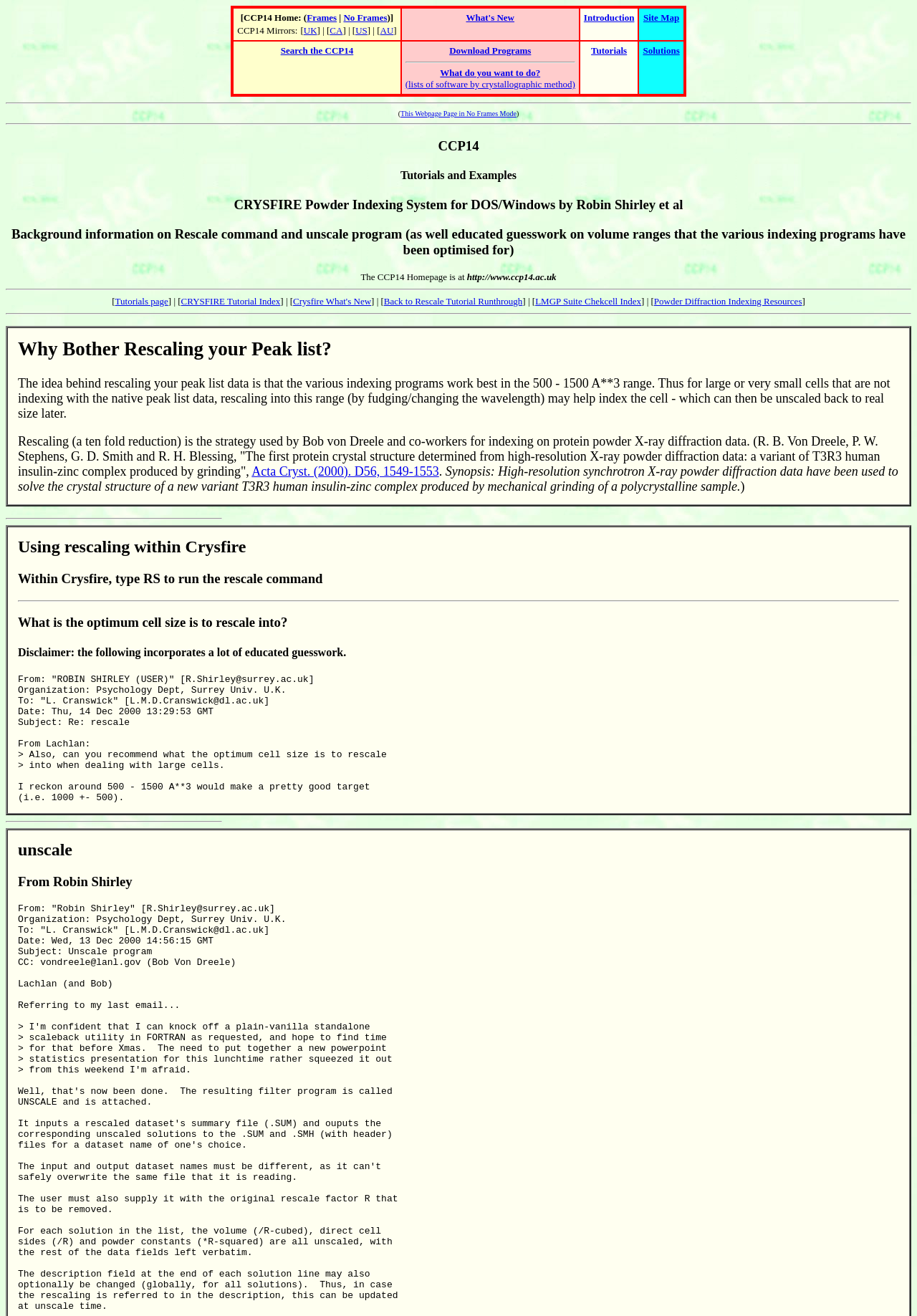Specify the bounding box coordinates of the region I need to click to perform the following instruction: "Search the CCP14". The coordinates must be four float numbers in the range of 0 to 1, i.e., [left, top, right, bottom].

[0.306, 0.034, 0.385, 0.042]